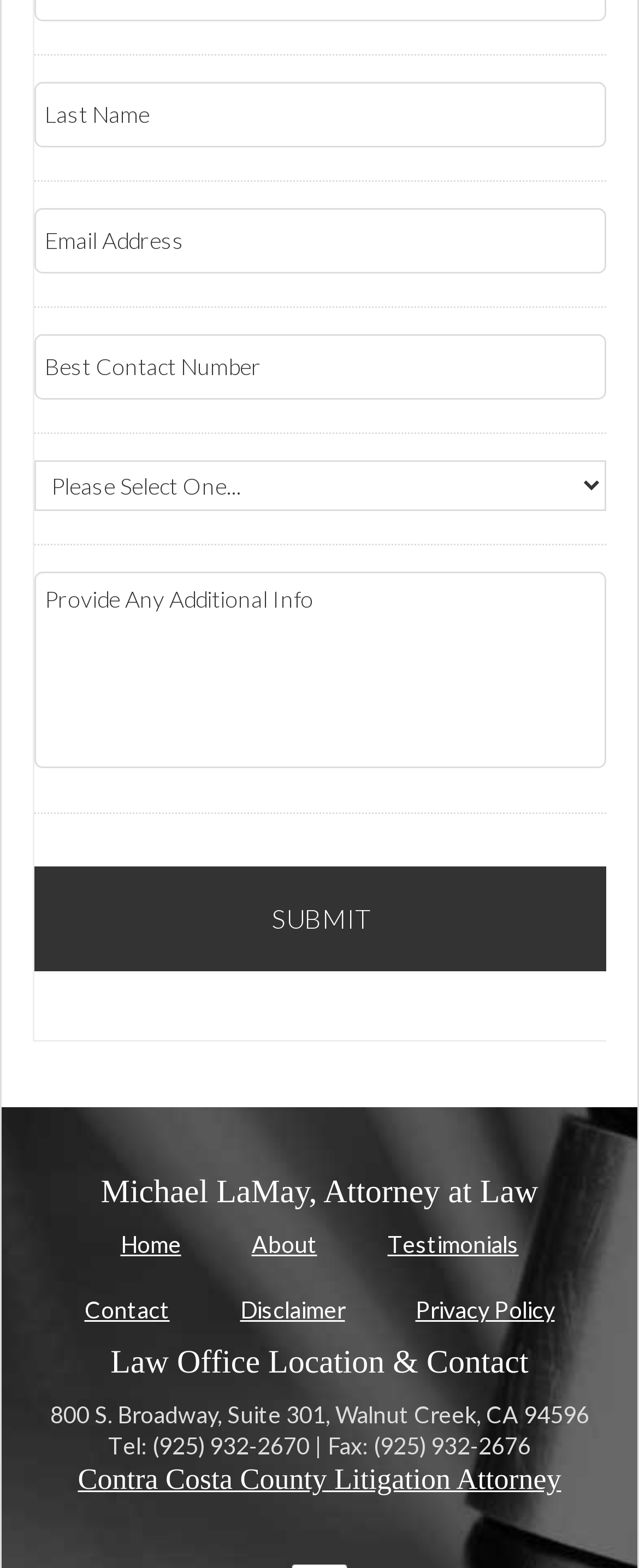Please indicate the bounding box coordinates of the element's region to be clicked to achieve the instruction: "View the Contra Costa County Litigation Attorney page". Provide the coordinates as four float numbers between 0 and 1, i.e., [left, top, right, bottom].

[0.122, 0.933, 0.878, 0.953]